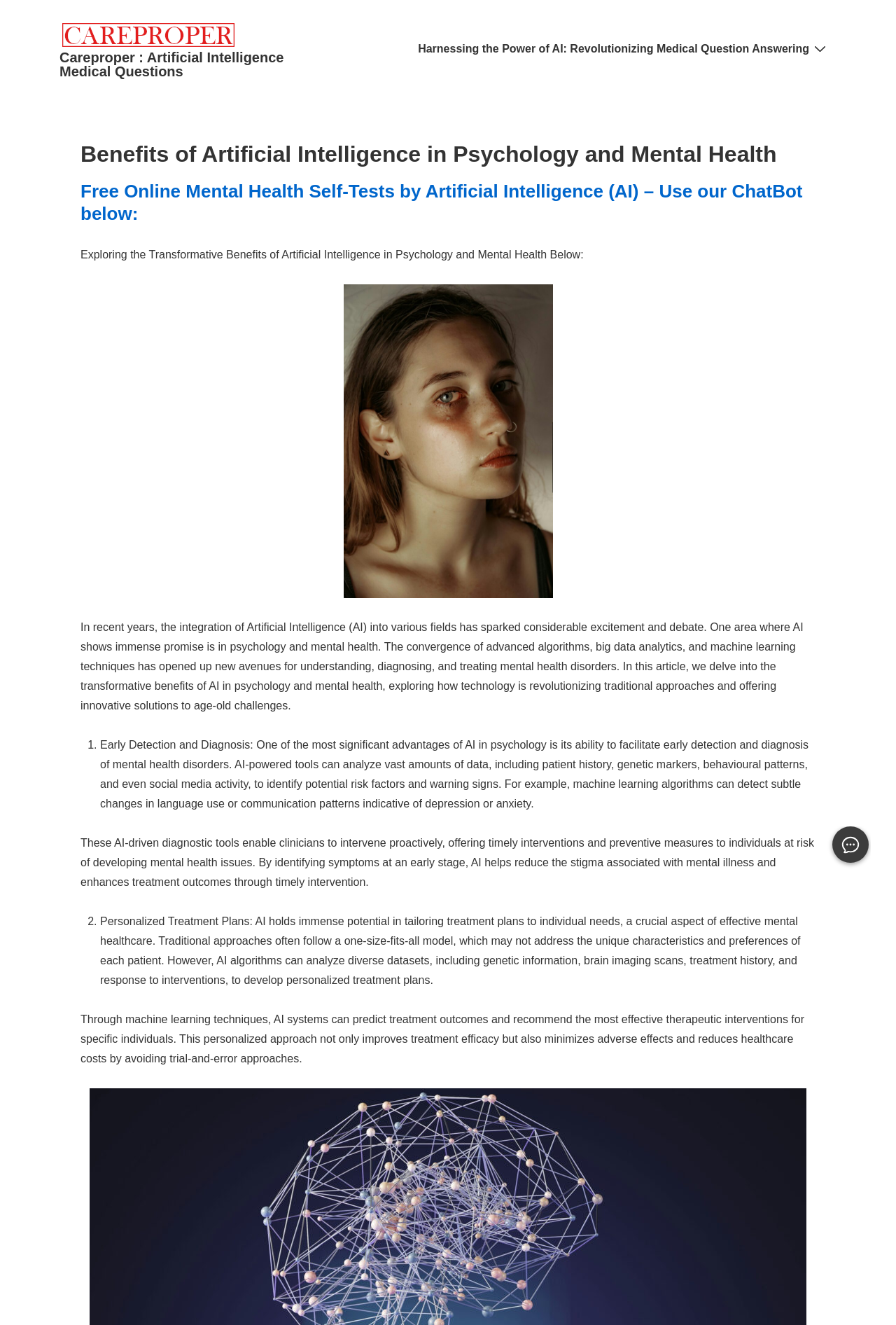What is the main purpose of this webpage?
Refer to the image and offer an in-depth and detailed answer to the question.

Based on the webpage's content, it appears to be focused on providing online self-tests for mental health conditions such as depression, anxiety, and ADHD, using artificial intelligence (AI) technology. The presence of a chatbot and various headings related to mental health and AI suggest that the webpage is designed to facilitate self-testing and potentially provide resources for individuals seeking mental health support.